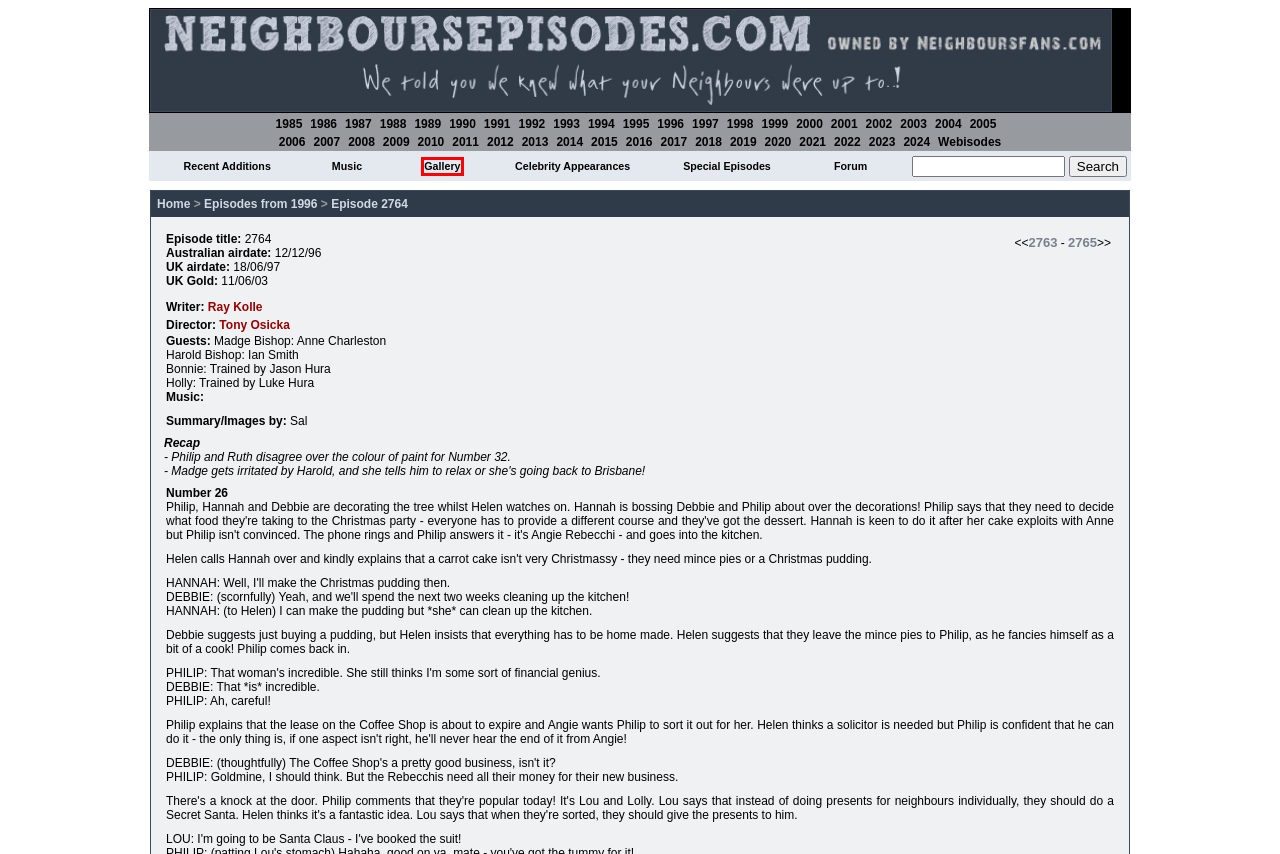A screenshot of a webpage is given with a red bounding box around a UI element. Choose the description that best matches the new webpage shown after clicking the element within the red bounding box. Here are the candidates:
A. Neighbours Episodes from 2002 - NeighboursEpisodes.com
B. Celebrity appearances in Neighbours - Neighbours Episodes.com
C. Neighbours Episodes from 1990 - NeighboursEpisodes.com
D. Neighbours Episodes from 2010 - NeighboursEpisodes.com
E. Neighbours Episodes from 2016 - NeighboursEpisodes.com
F. Neighbours Image Gallery
G. Neighbours Episodes.com - The largest collection of detailed Neighbours Episode Summaries
H. Webisodes - Neighbours Episodes.com

F